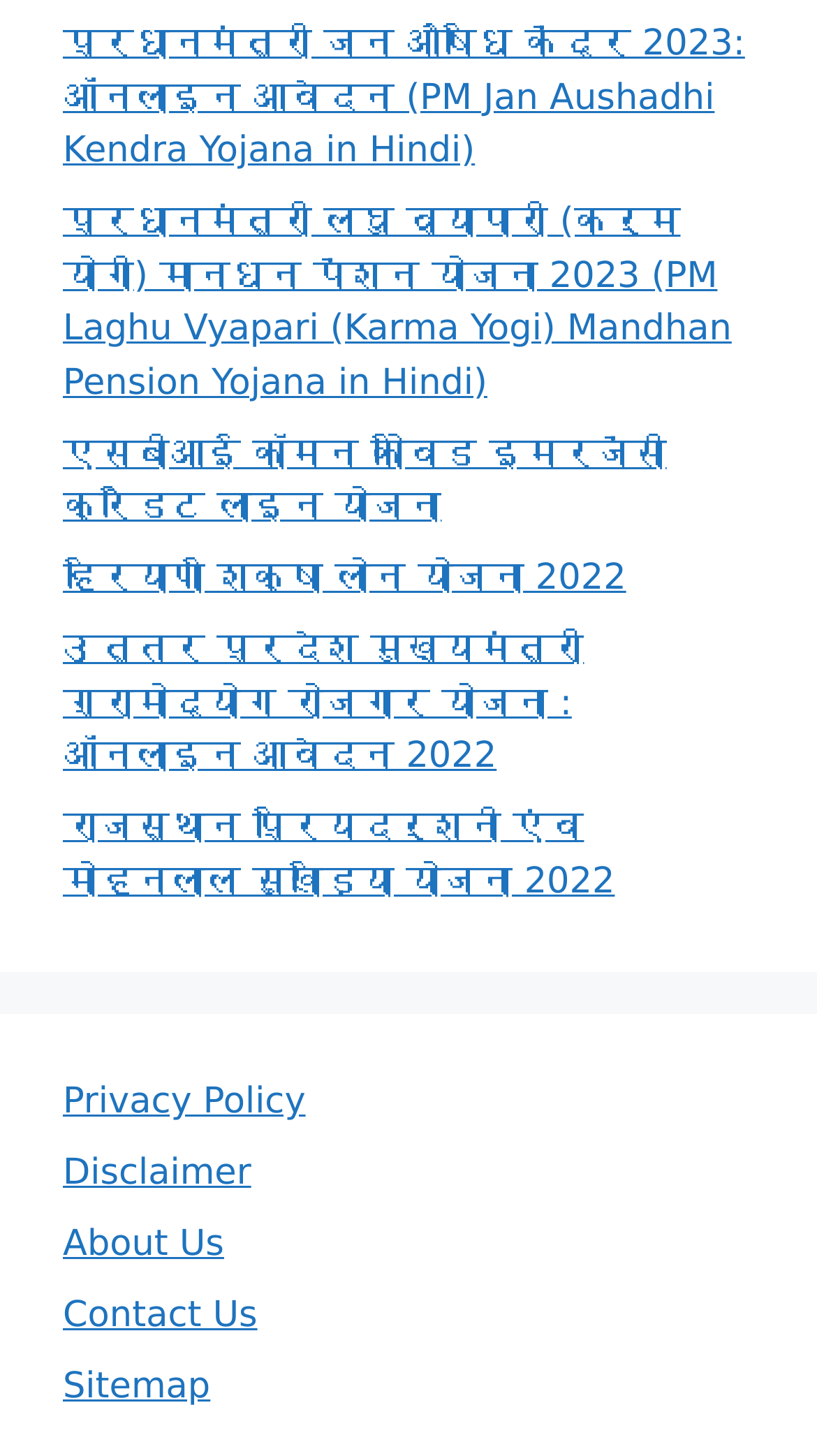Bounding box coordinates are given in the format (top-left x, top-left y, bottom-right x, bottom-right y). All values should be floating point numbers between 0 and 1. Provide the bounding box coordinate for the UI element described as: Guía para las elecciones

None